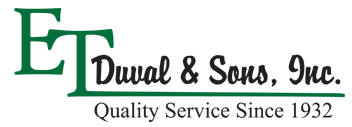What services does E.T. Duval & Sons, Inc. specialize in?
Based on the image, give a concise answer in the form of a single word or short phrase.

Metal fabrication, welding, and waterjet cutting